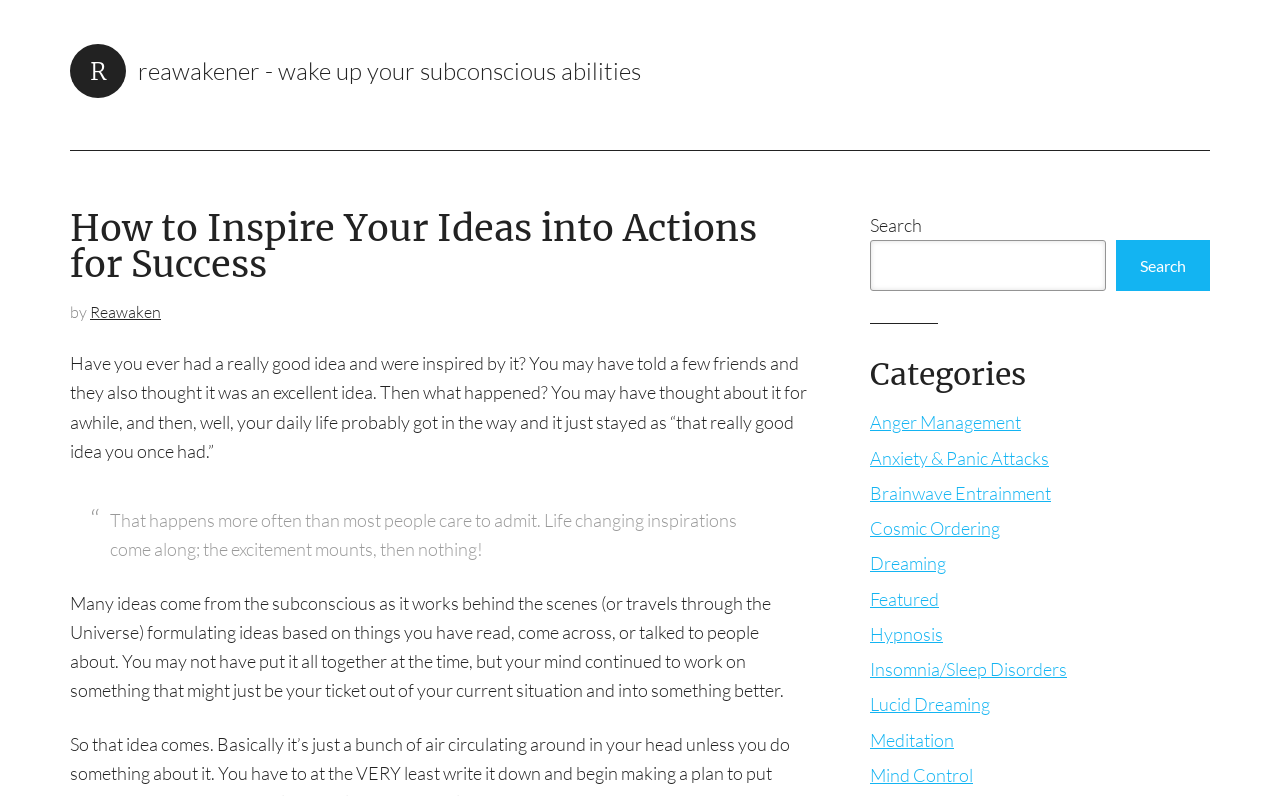Determine the bounding box coordinates of the clickable area required to perform the following instruction: "Read the article 'How to Inspire Your Ideas into Actions for Success'". The coordinates should be represented as four float numbers between 0 and 1: [left, top, right, bottom].

[0.055, 0.265, 0.633, 0.356]